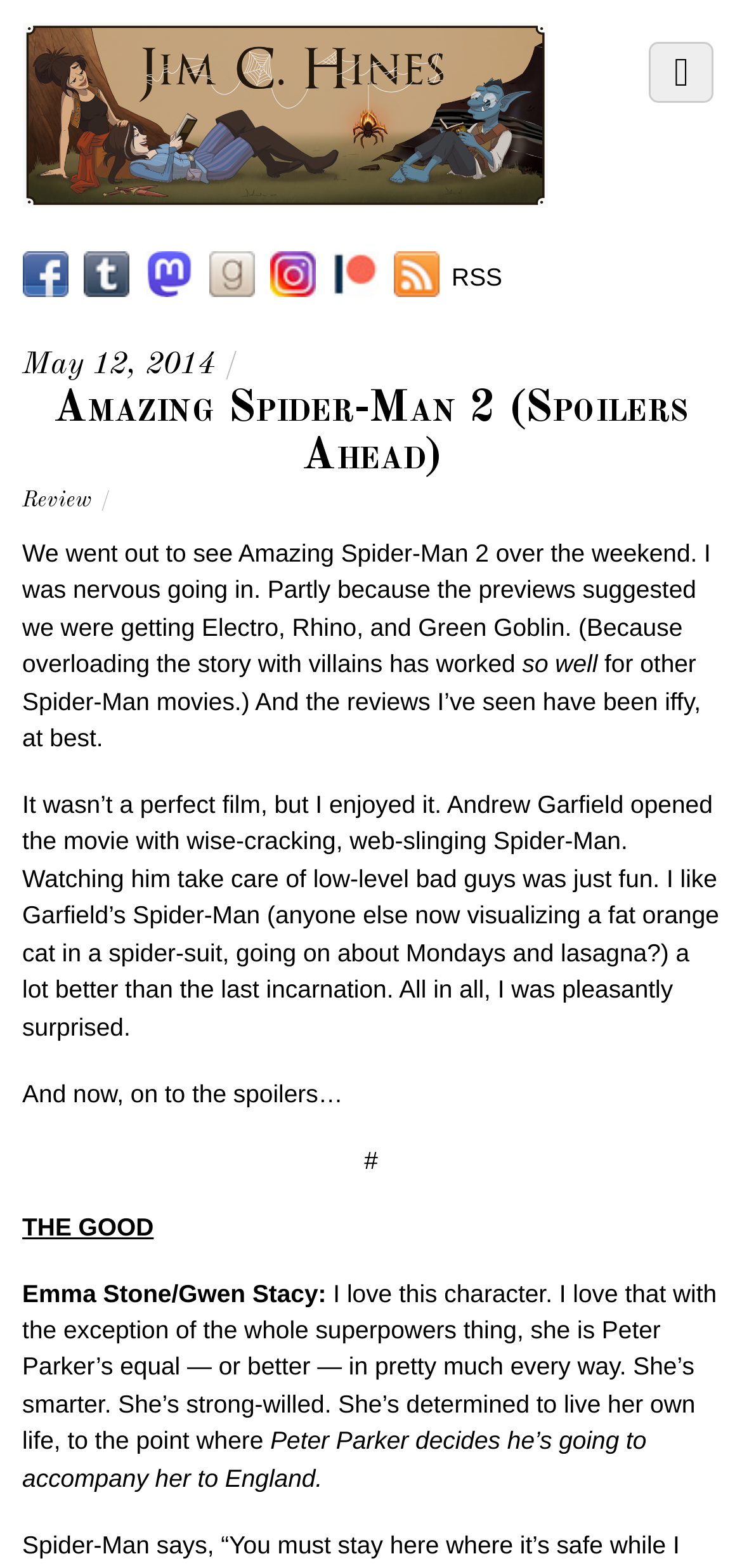Create a detailed narrative describing the layout and content of the webpage.

The webpage is a blog post about the movie "Amazing Spider-Man 2" with spoilers. At the top, there is a header section with a title "Amazing Spider-Man 2 (Spoilers Ahead)" and a link to the author's name "Jim C. Hines" accompanied by a small image. Below the header, there are social media links with corresponding icons, including Facebook, Tumblr, Mastodon, Goodreads, Instagram, and Patreon, aligned horizontally.

On the left side, there is a section with an RSS link and a timestamp "May 12, 2014". Below this section, there is a main content area with a heading "Amazing Spider-Man 2 (Spoilers Ahead)" followed by a link to the review. The main content is divided into paragraphs, starting with a brief introduction to the movie and the author's expectations. The text then transitions to a review of the movie, discussing the author's positive experience with the film despite some flaws.

The review is structured into sections, with headings "THE GOOD" and subsequent paragraphs discussing the positive aspects of the movie, such as the character of Emma Stone/Gwen Stacy. The text is written in a conversational tone, with the author sharing their thoughts and opinions about the movie.